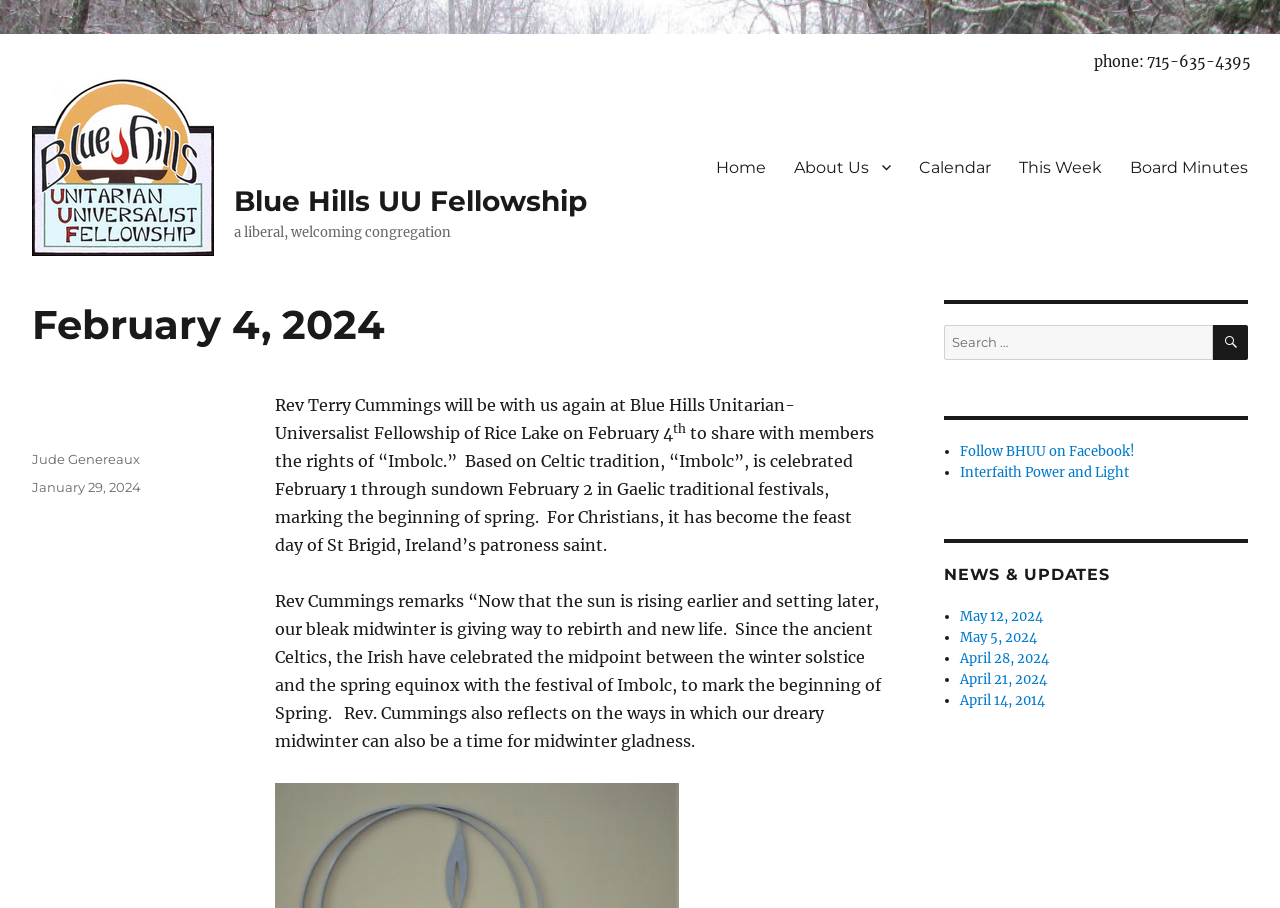What is the purpose of the search box?
Please provide a full and detailed response to the question.

The search box is located at the top right corner of the webpage, and it allows users to search for specific content within the website.